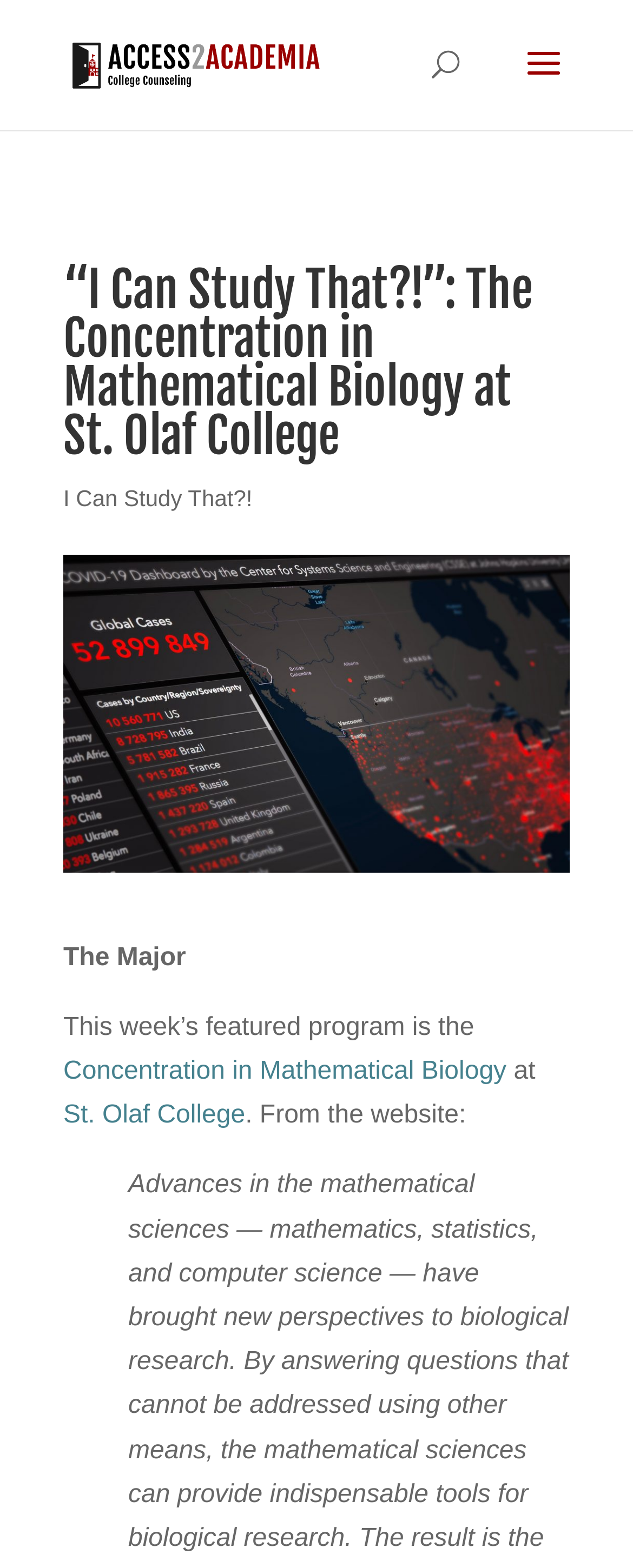Please provide the bounding box coordinate of the region that matches the element description: Cookies. Coordinates should be in the format (top-left x, top-left y, bottom-right x, bottom-right y) and all values should be between 0 and 1.

None